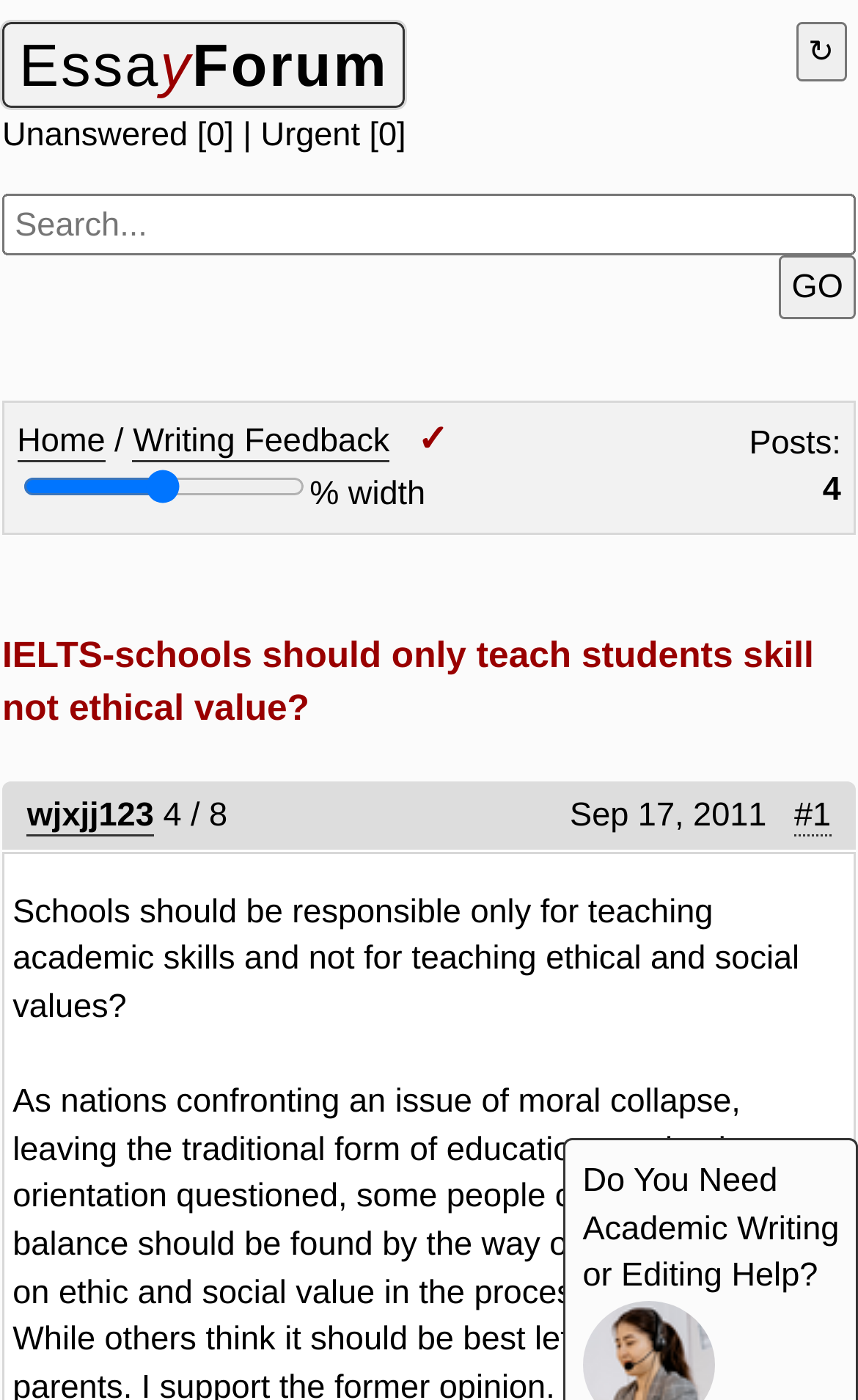Pinpoint the bounding box coordinates of the area that should be clicked to complete the following instruction: "Click on the EssayForum link". The coordinates must be given as four float numbers between 0 and 1, i.e., [left, top, right, bottom].

[0.003, 0.015, 0.472, 0.077]